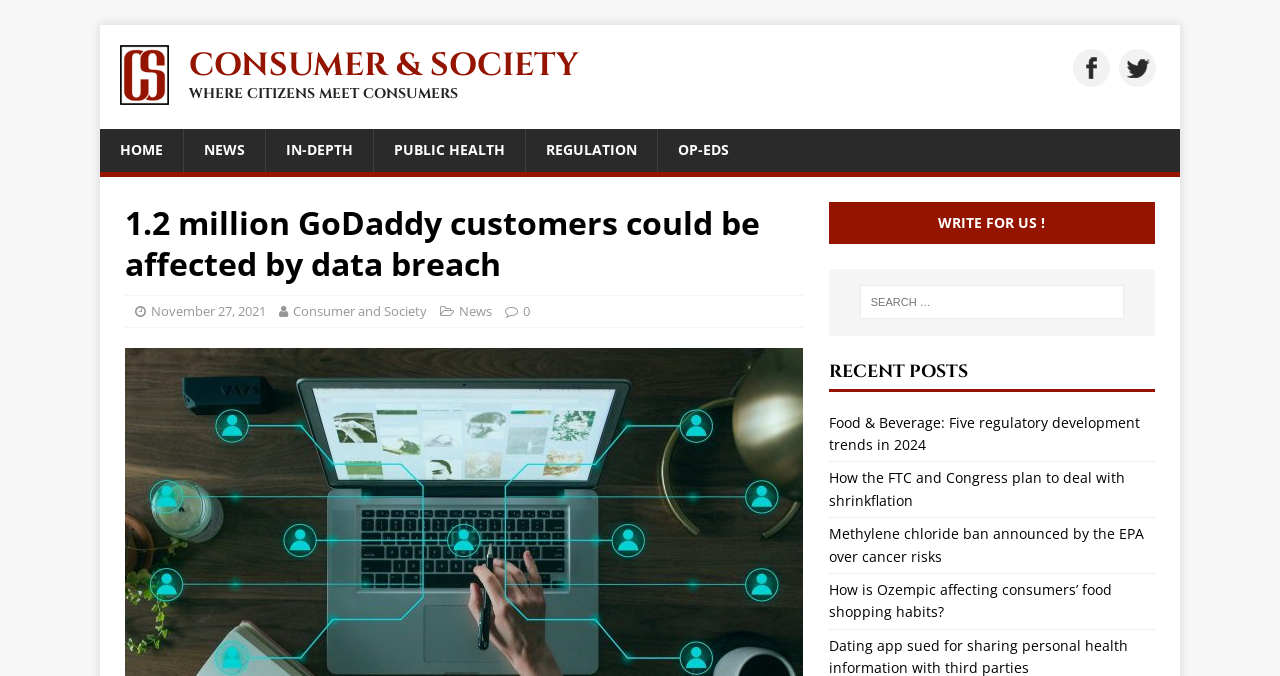Please determine the bounding box coordinates of the element to click on in order to accomplish the following task: "Read the 'CONSUMER & SOCIETY' article". Ensure the coordinates are four float numbers ranging from 0 to 1, i.e., [left, top, right, bottom].

[0.094, 0.074, 0.906, 0.151]